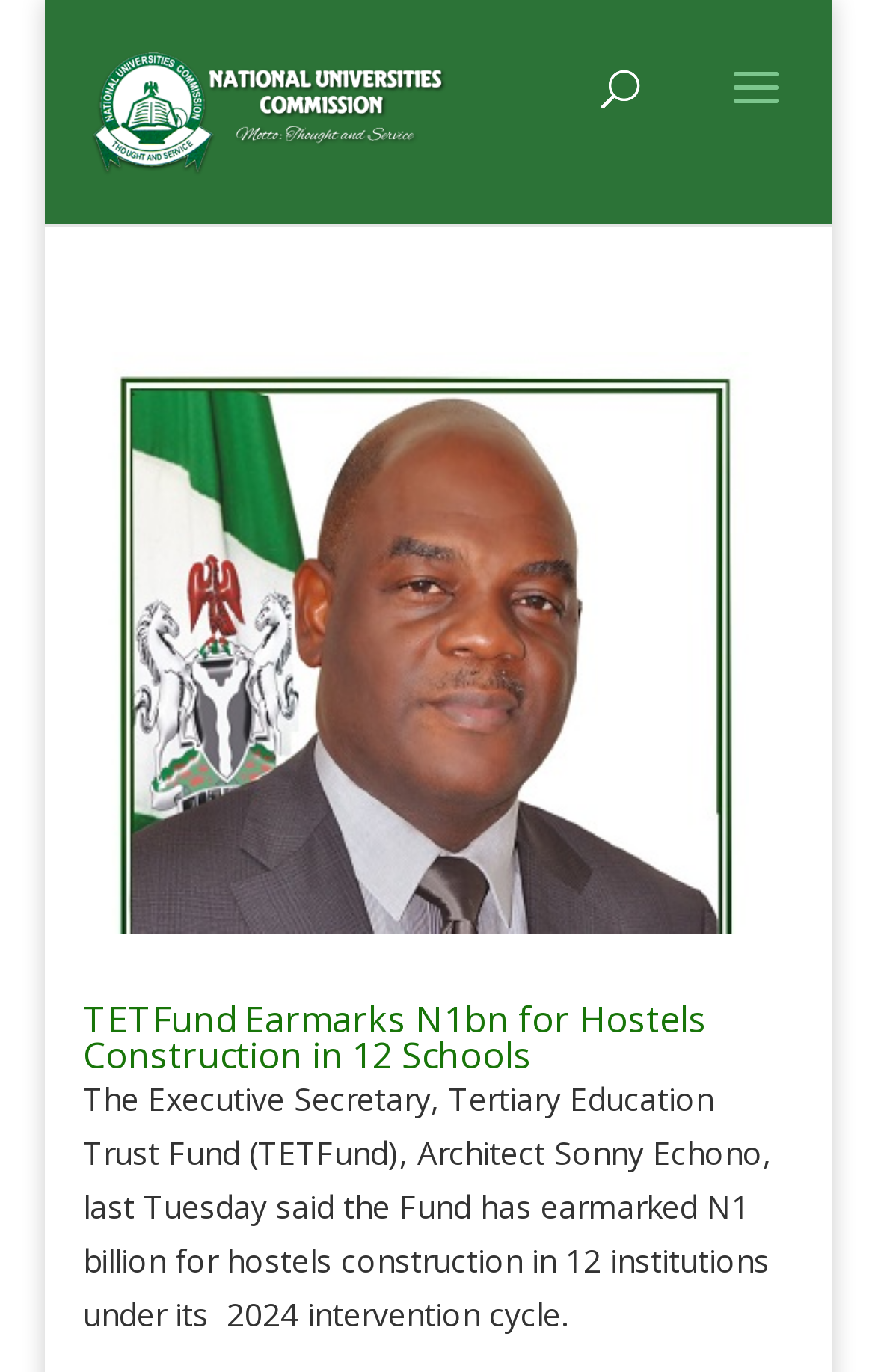What is the purpose of the search box?
Using the image as a reference, give an elaborate response to the question.

The search box is located at the top-center of the webpage, and it has a label 'Search for:' next to it, indicating that it is used to search for specific information or content within the website.